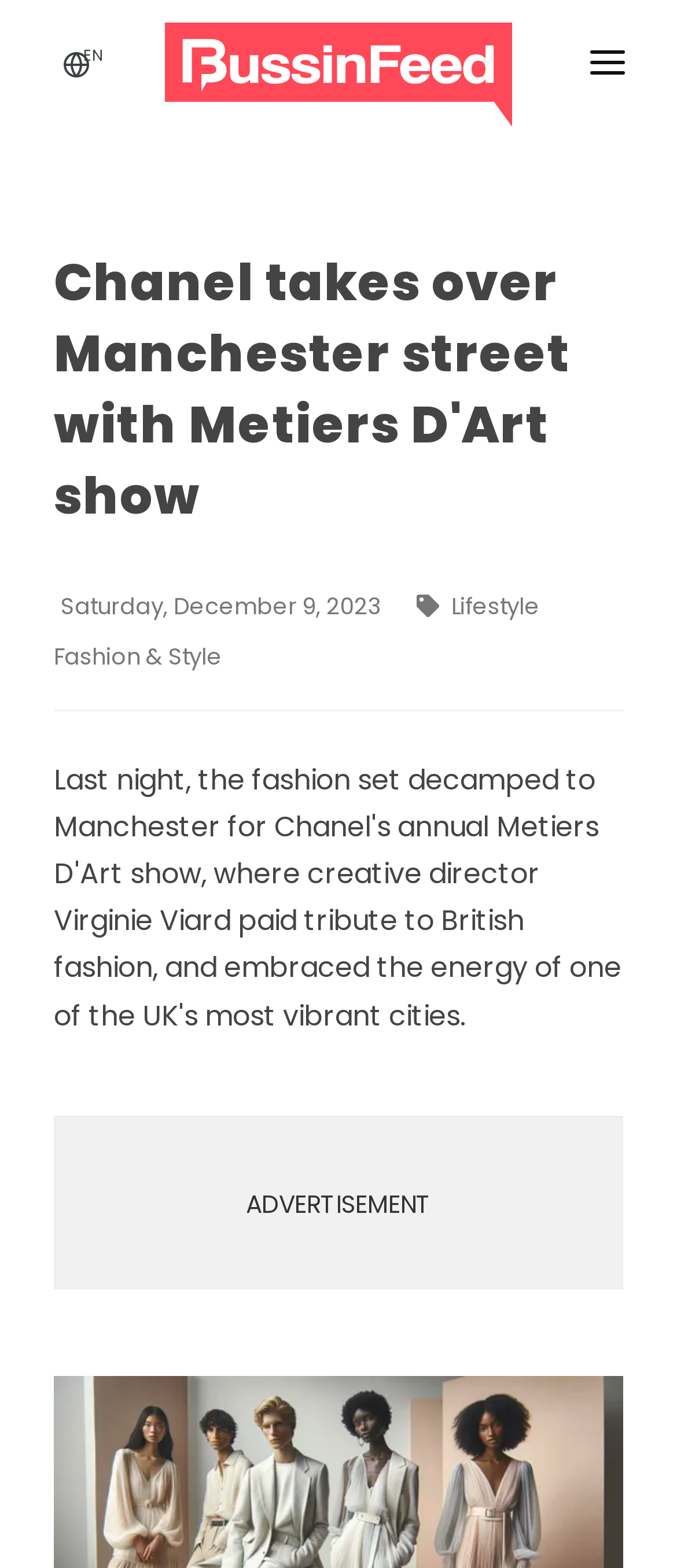Determine the bounding box coordinates of the section I need to click to execute the following instruction: "Select the language option". Provide the coordinates as four float numbers between 0 and 1, i.e., [left, top, right, bottom].

[0.092, 0.033, 0.133, 0.054]